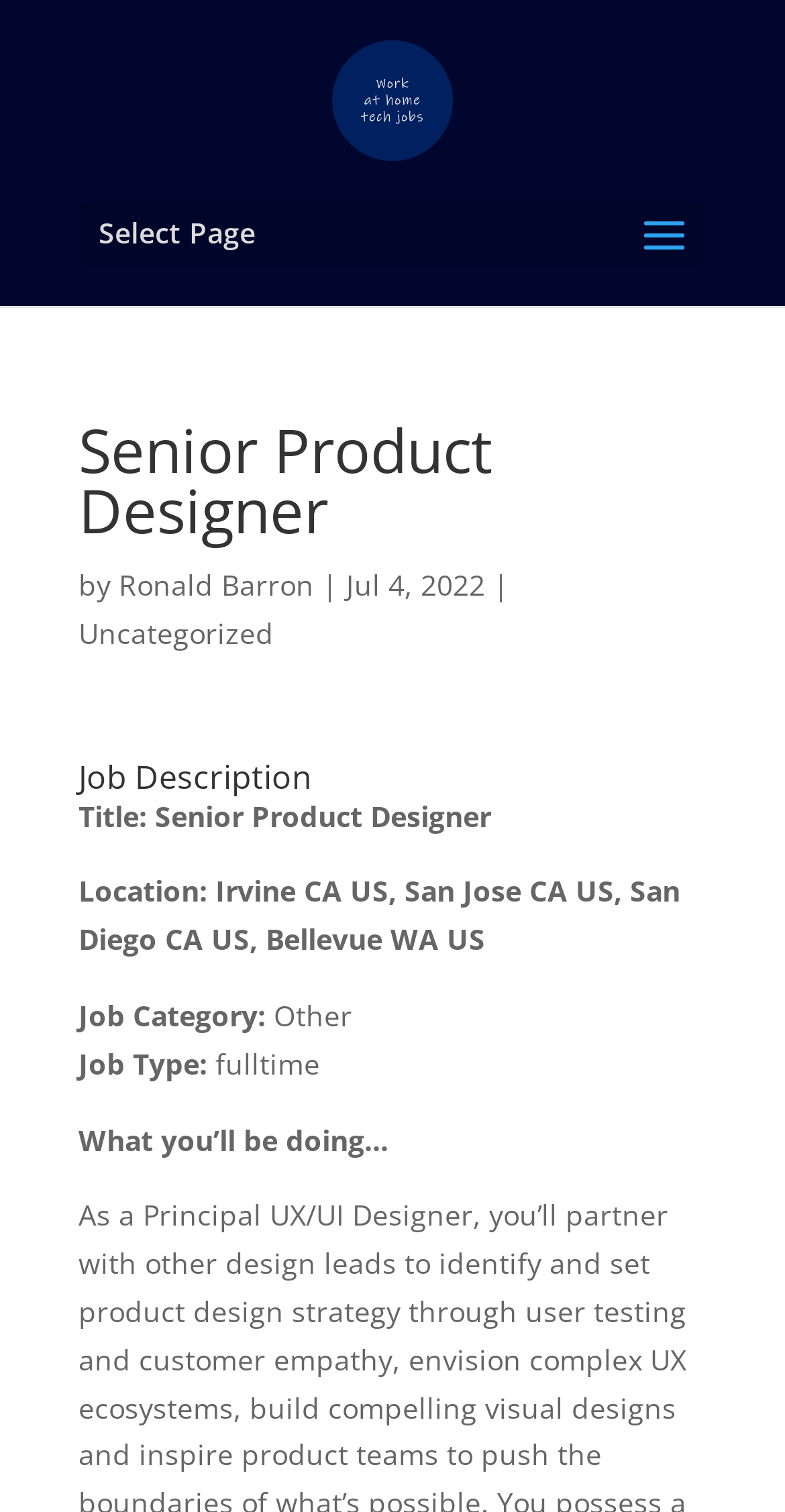Your task is to find and give the main heading text of the webpage.

Senior Product Designer 